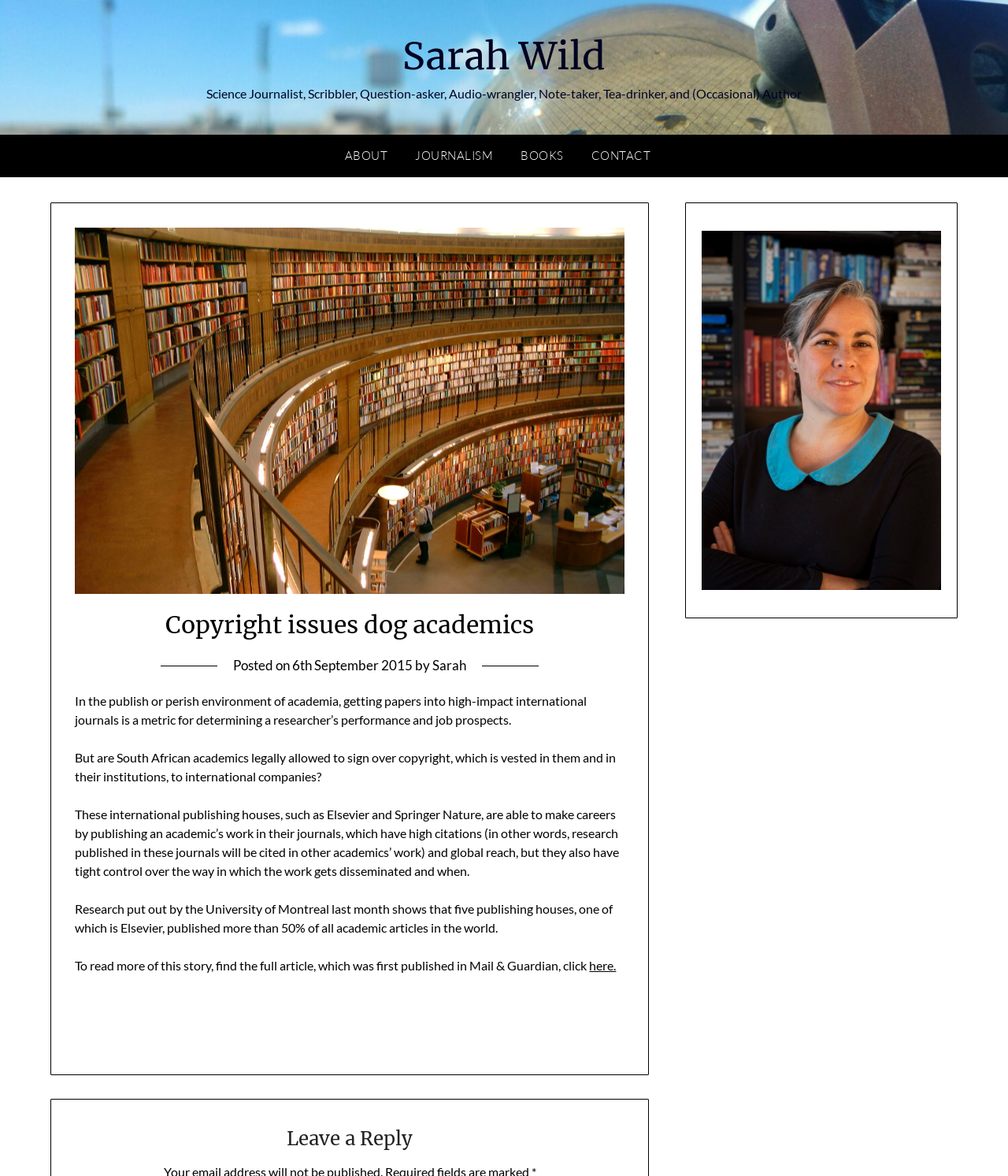Identify the bounding box coordinates of the clickable region necessary to fulfill the following instruction: "Contact the company". The bounding box coordinates should be four float numbers between 0 and 1, i.e., [left, top, right, bottom].

None